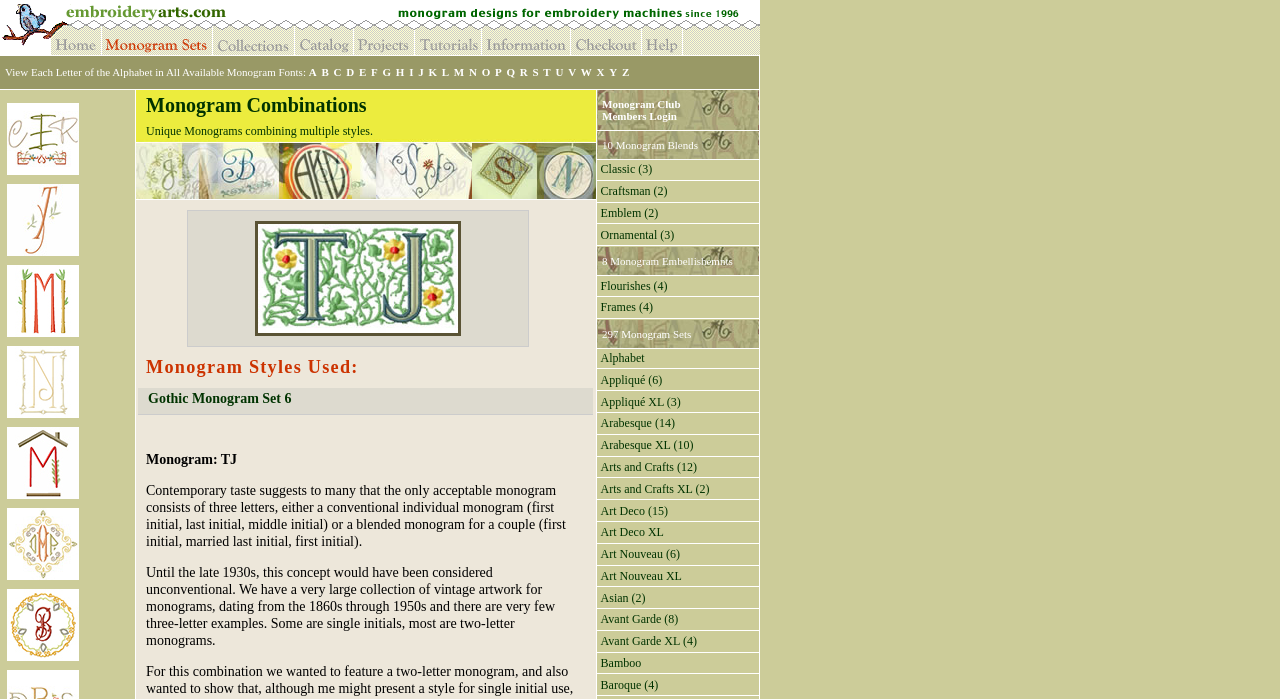What can be purchased on this website?
Make sure to answer the question with a detailed and comprehensive explanation.

The meta description mentions that individual letters, complete monogram sets, and collections are available for purchase, which implies that users can buy these items on the website.